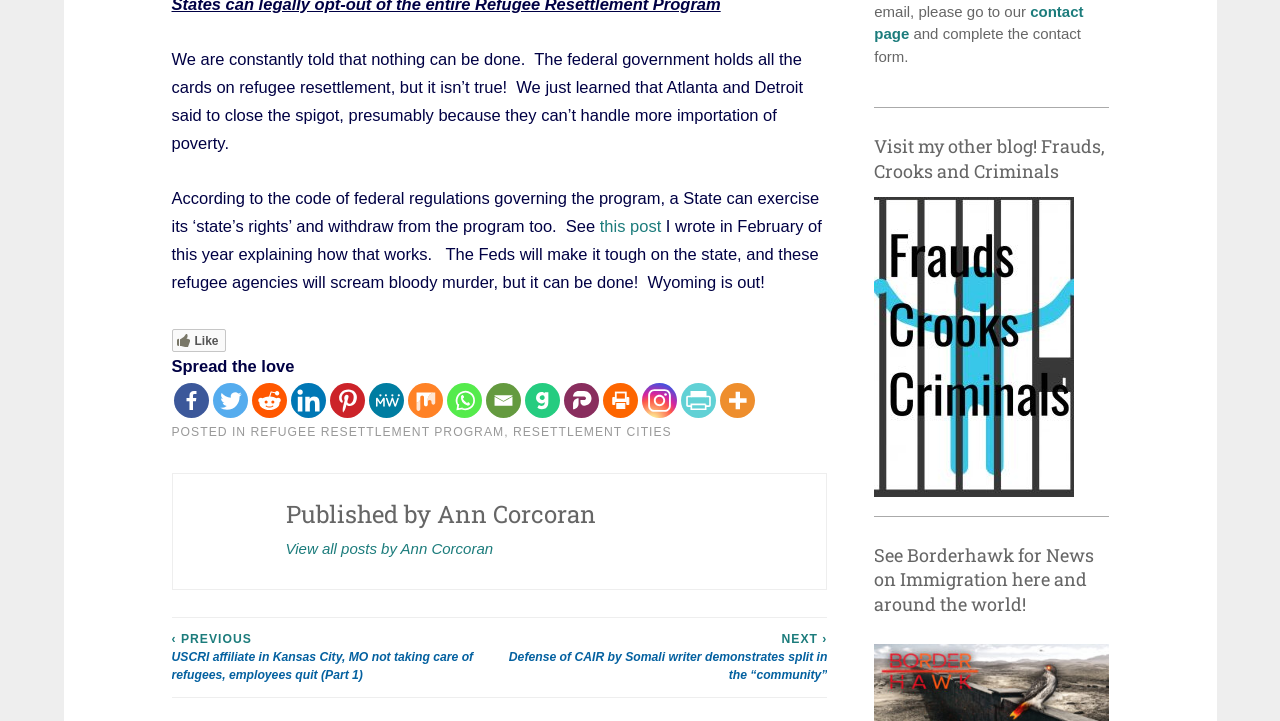Find the UI element described as: "Refugee Resettlement Program" and predict its bounding box coordinates. Ensure the coordinates are four float numbers between 0 and 1, [left, top, right, bottom].

[0.196, 0.59, 0.394, 0.609]